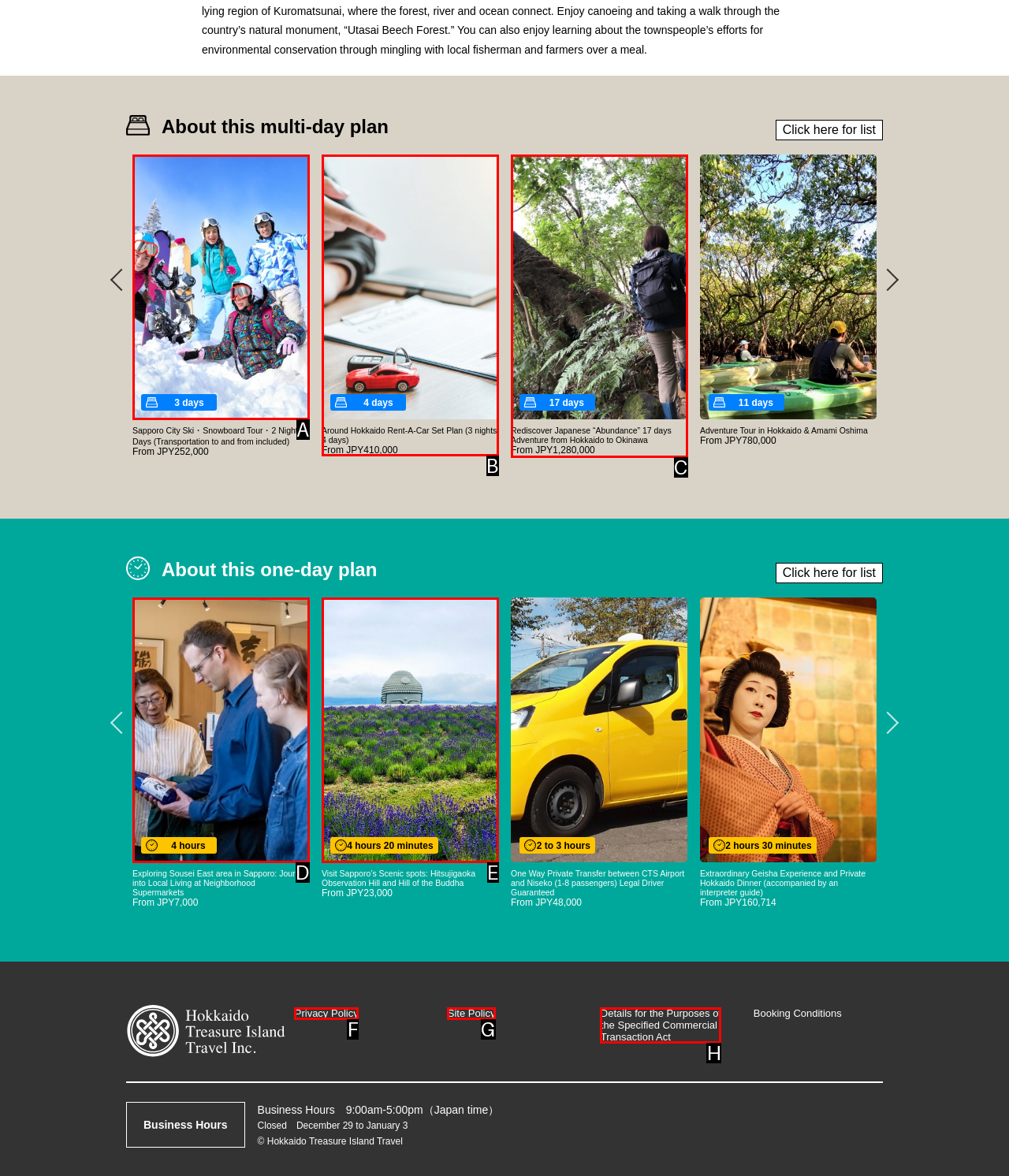Find the HTML element that matches the description provided: Privacy Policy
Answer using the corresponding option letter.

F